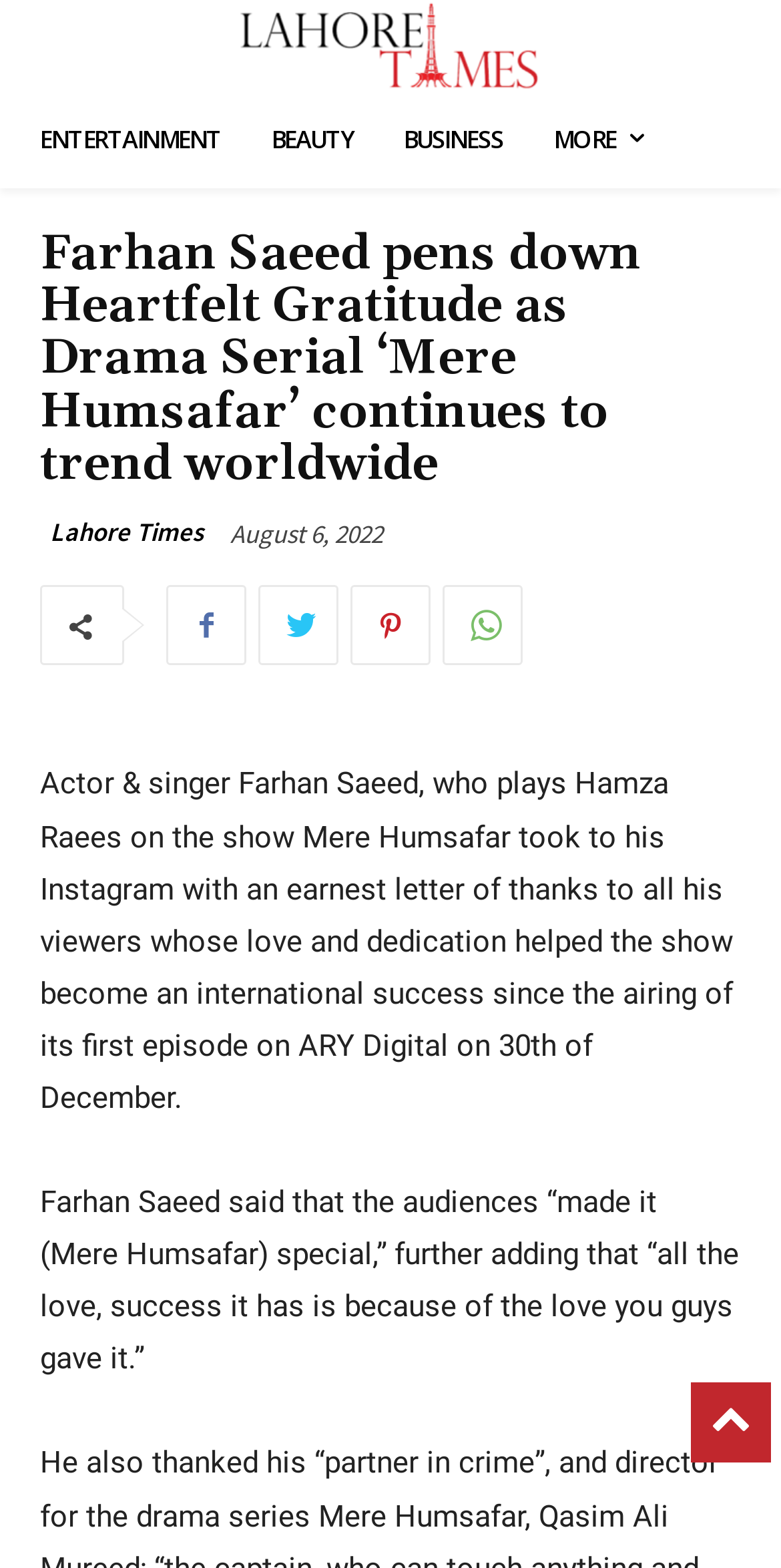What is the platform where Farhan Saeed shared his gratitude?
Examine the webpage screenshot and provide an in-depth answer to the question.

I determined the platform by reading the article's content, which mentions that Farhan Saeed 'took to his Instagram' to express his gratitude.